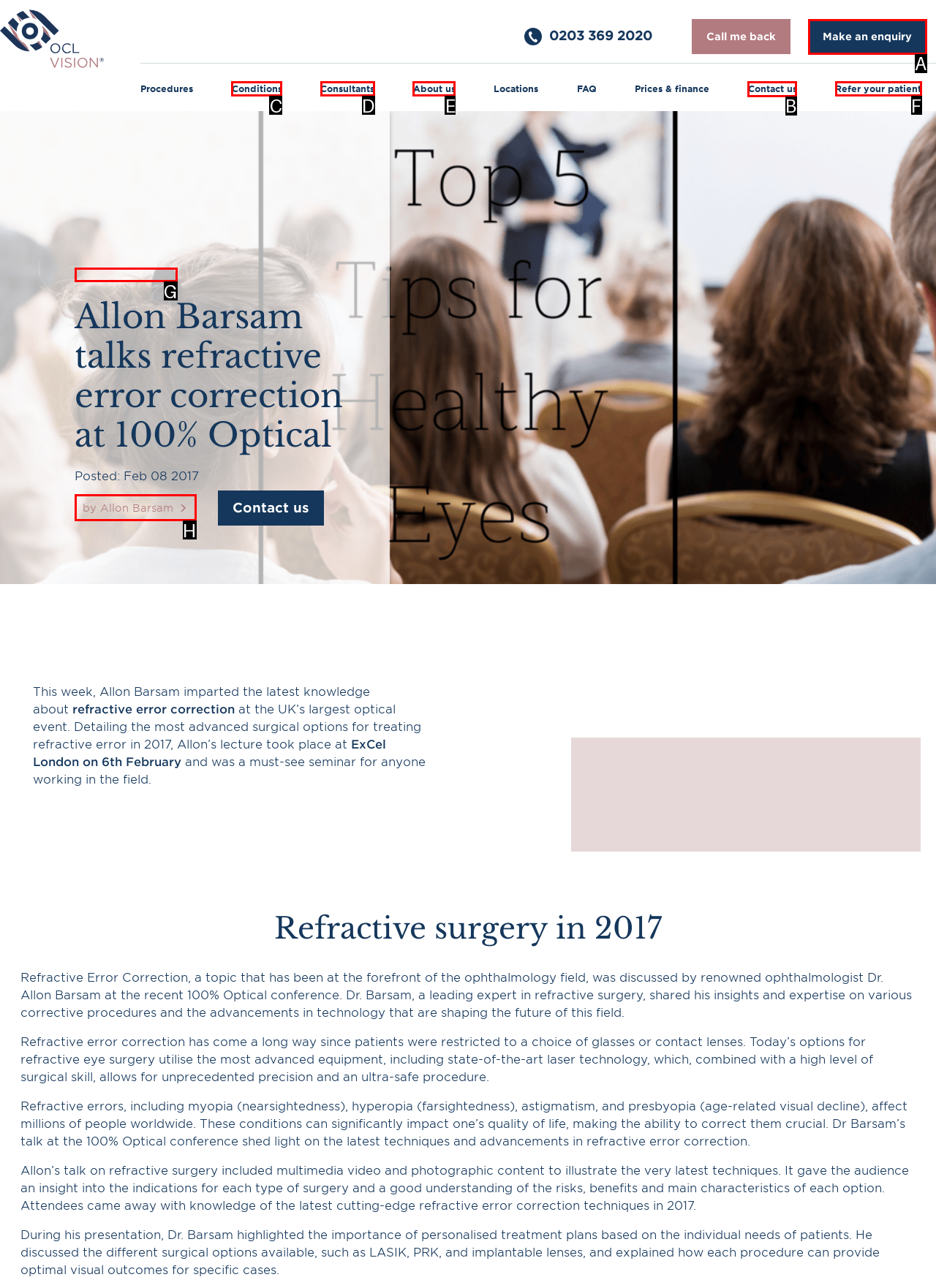Indicate the HTML element to be clicked to accomplish this task: Contact us through the link Respond using the letter of the correct option.

B